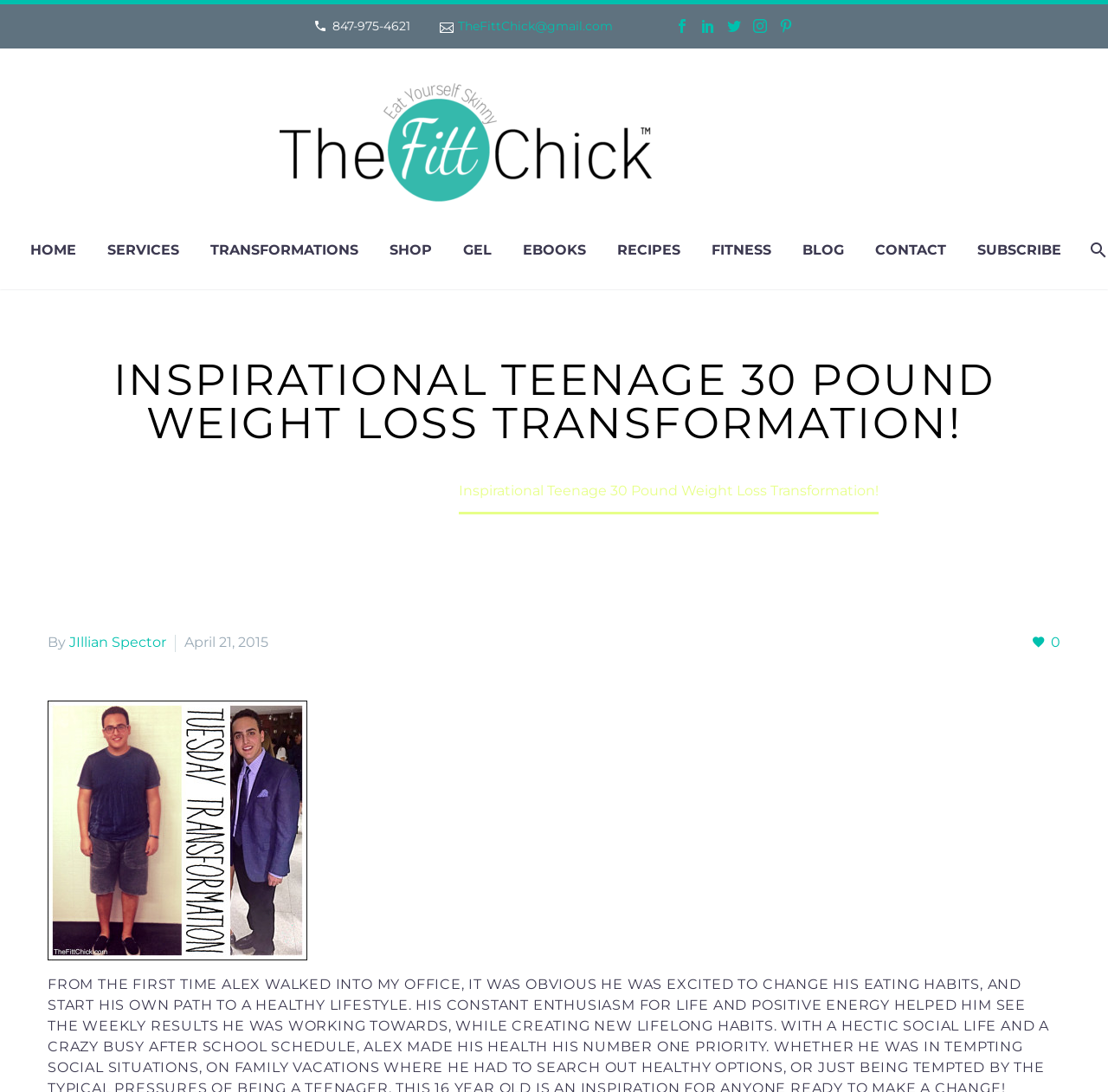What is the phone number on the webpage?
From the screenshot, provide a brief answer in one word or phrase.

847-975-4621